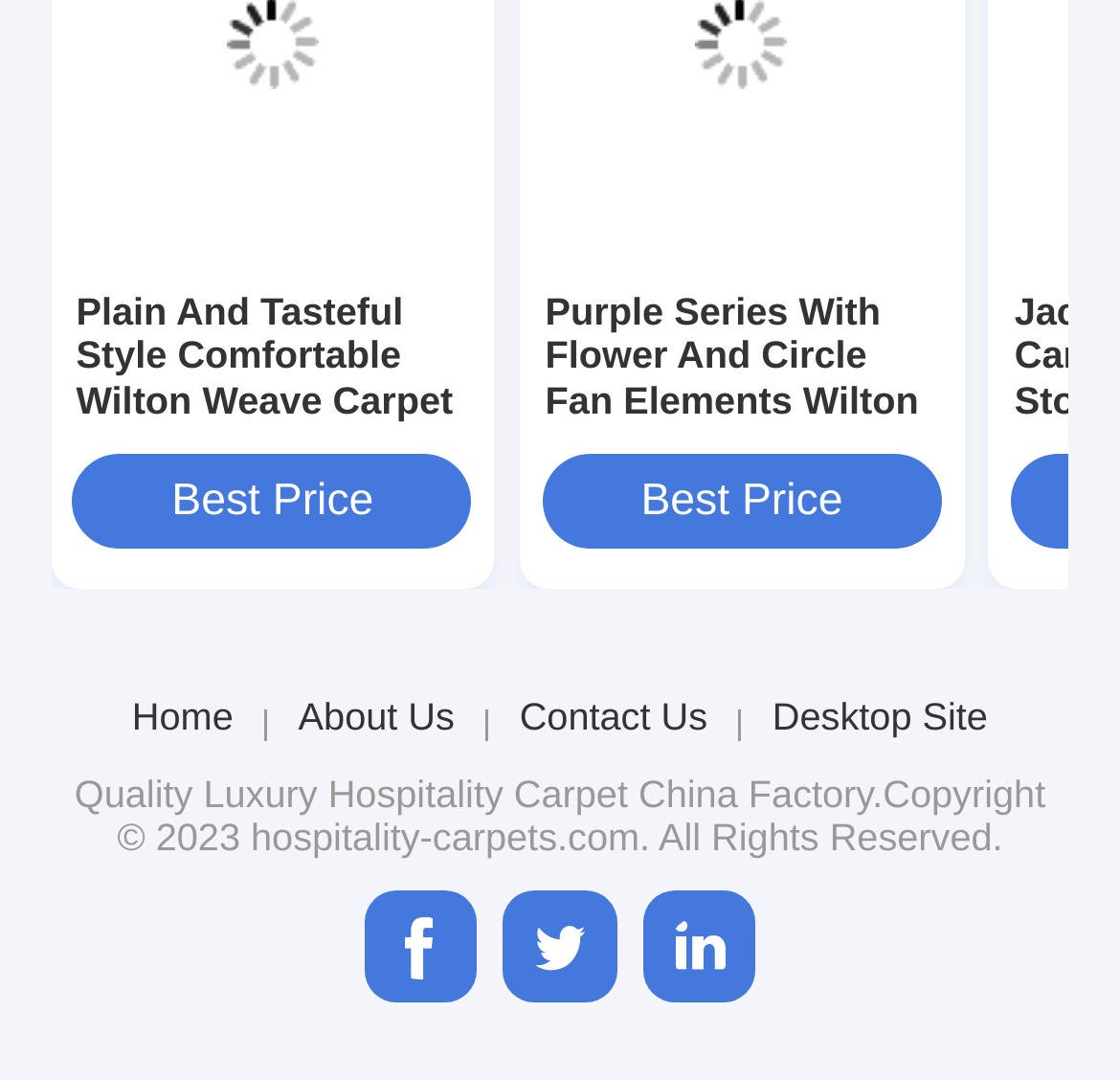Could you provide the bounding box coordinates for the portion of the screen to click to complete this instruction: "Explore Purple Series With Flower And Circle Fan Elements Wilton Woven Carpet"?

[0.487, 0.268, 0.838, 0.433]